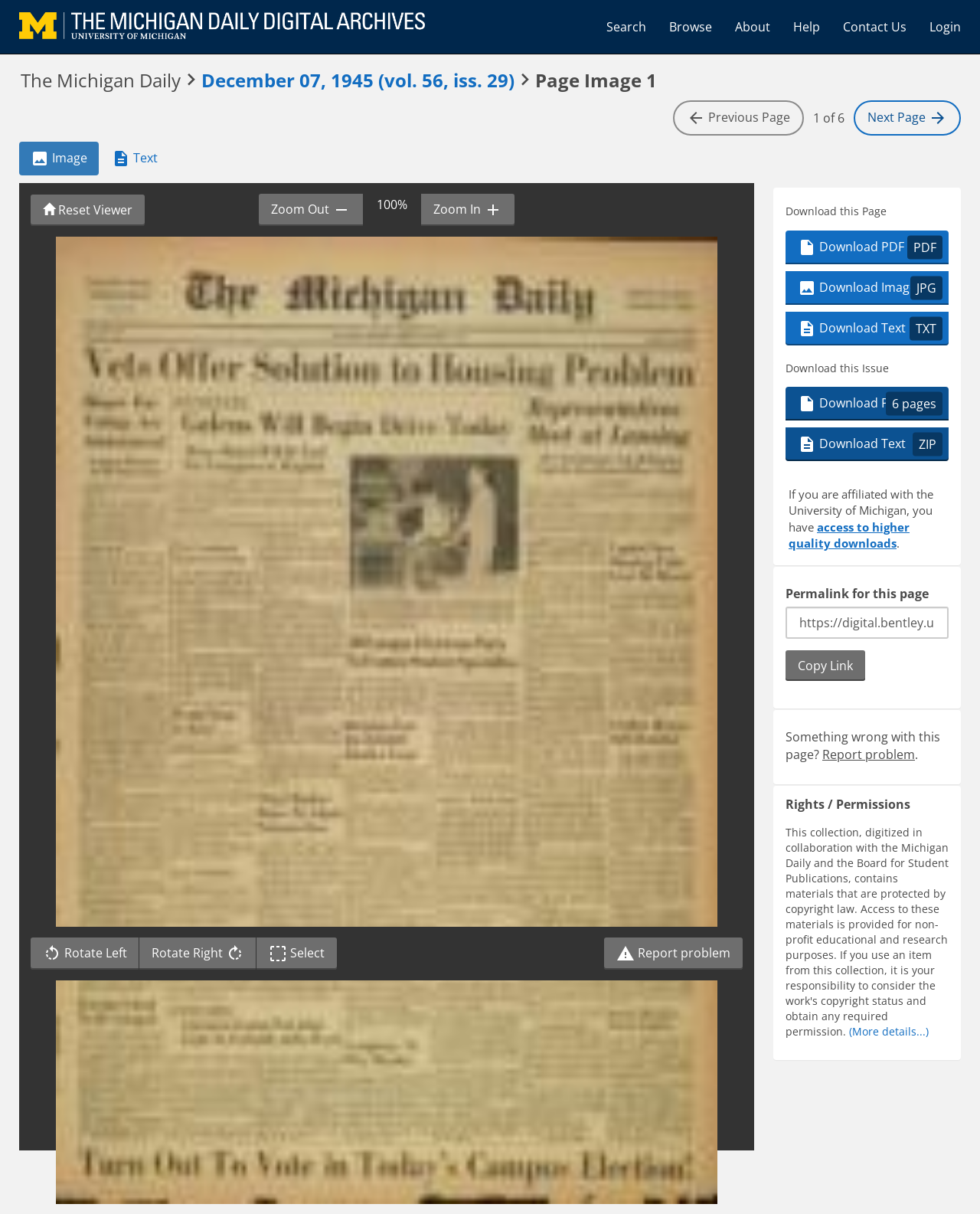What is the orientation of the tablist?
Please provide a comprehensive answer based on the contents of the image.

I found the answer by looking at the tablist element which has an attribute 'orientation: horizontal'.